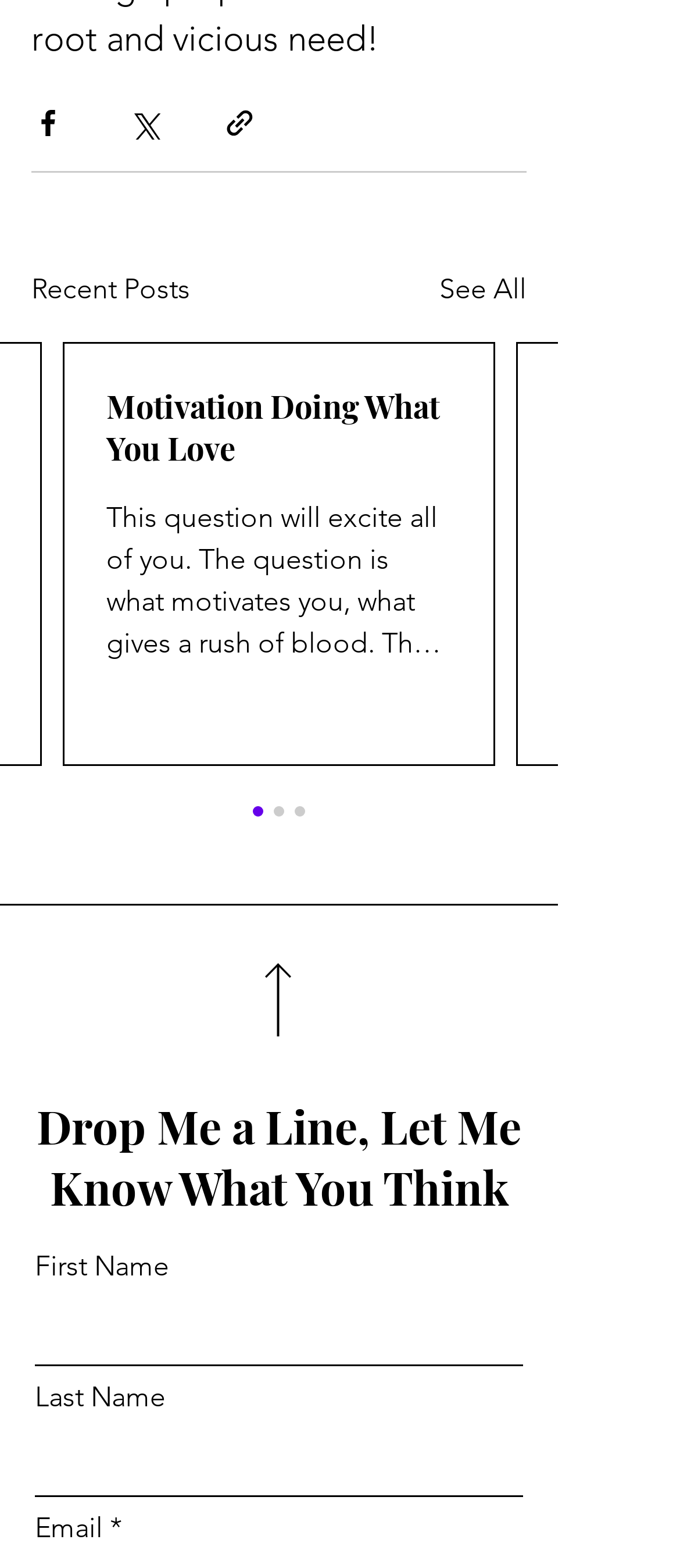Please identify the bounding box coordinates of the element on the webpage that should be clicked to follow this instruction: "Enter first name". The bounding box coordinates should be given as four float numbers between 0 and 1, formatted as [left, top, right, bottom].

[0.051, 0.827, 0.769, 0.871]